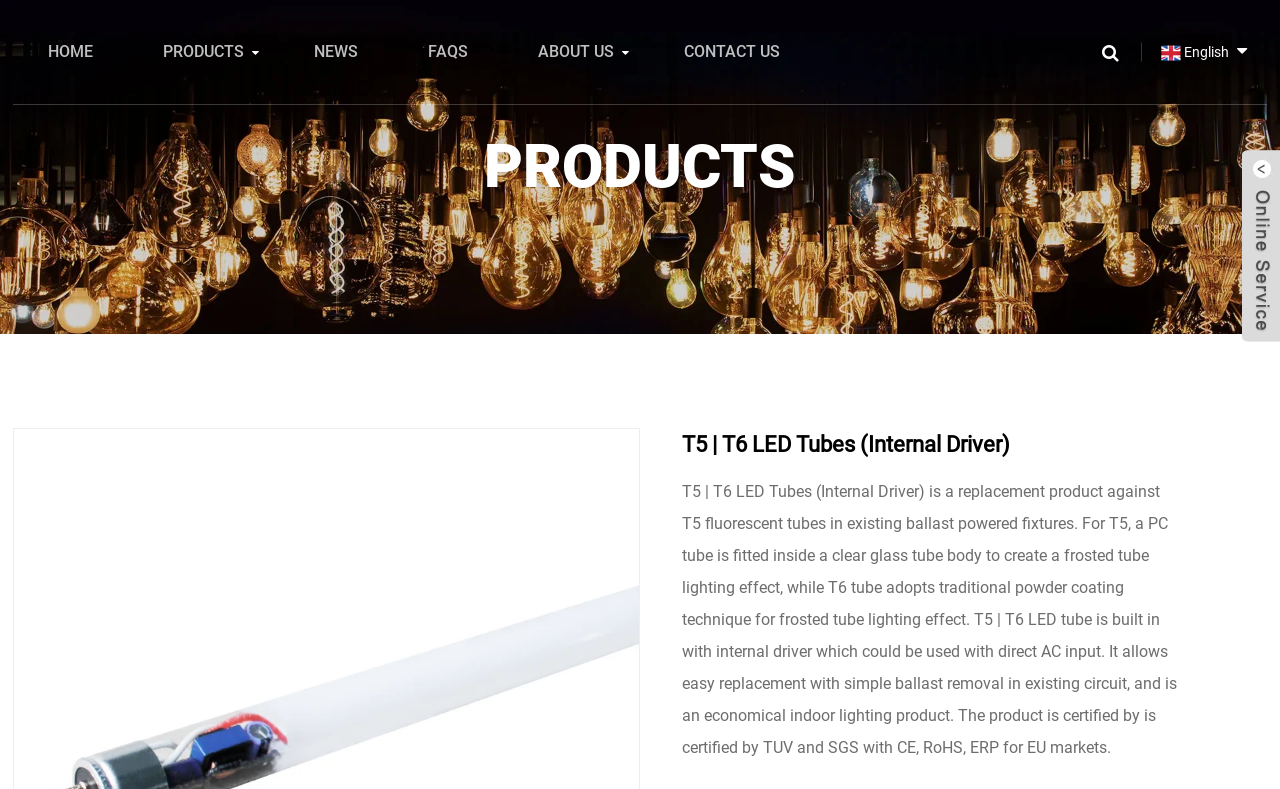Identify the bounding box for the described UI element: "News".

[0.233, 0.0, 0.291, 0.132]